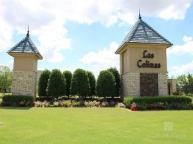Describe all significant details and elements found in the image.

The image features the entrance of Las Colinas, a modern residential community located in west Norman, Oklahoma. The entrance is marked by two prominent stone structures topped with elegant gabled roofs, adorned with decorative elements. The signage displays the community's name, "Las Colinas," in bold lettering, inviting visitors into the neighborhood. Lush green grass surrounds the entrance, complemented by meticulously trimmed hedges and vibrant flower beds that enhance the welcoming atmosphere. The backdrop consists of clear blue skies with scattered clouds, contributing to the idyllic scenery of this charming community. Las Colinas is highlighted for its exceptional location and stunning views, making it an attractive option for potential residents.